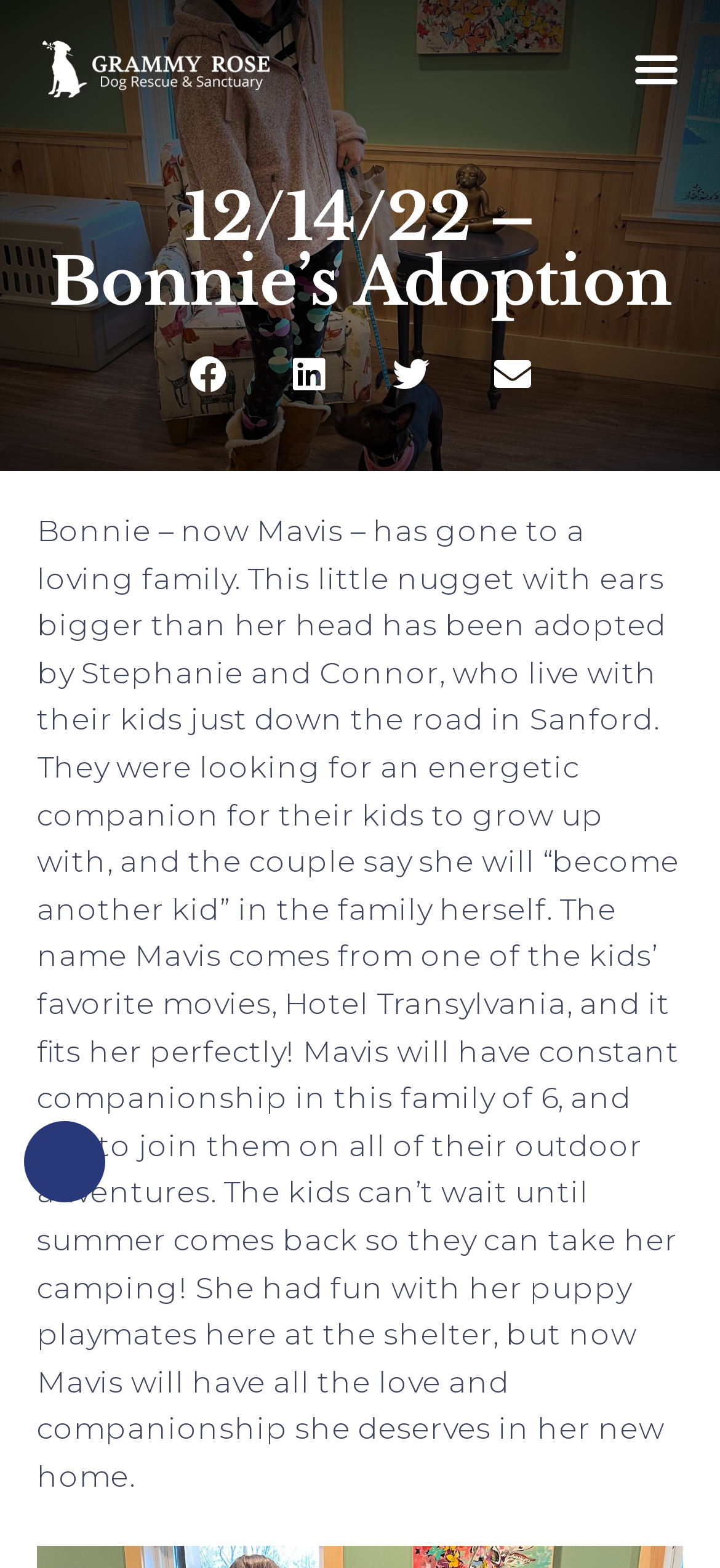Locate the heading on the webpage and return its text.

12/14/22 – Bonnie’s Adoption